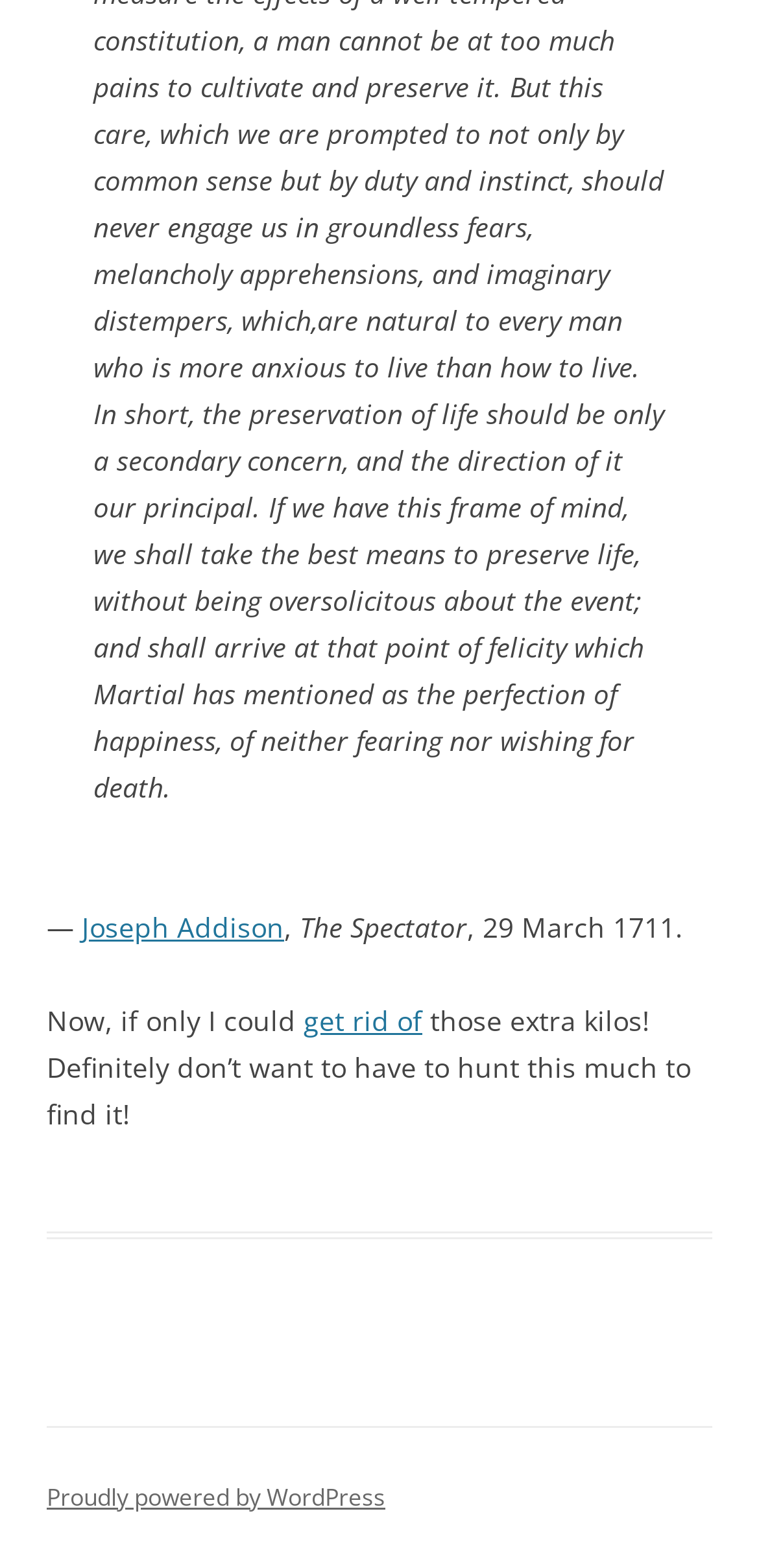Provide the bounding box coordinates of the HTML element described as: "Proudly powered by WordPress". The bounding box coordinates should be four float numbers between 0 and 1, i.e., [left, top, right, bottom].

[0.062, 0.944, 0.508, 0.965]